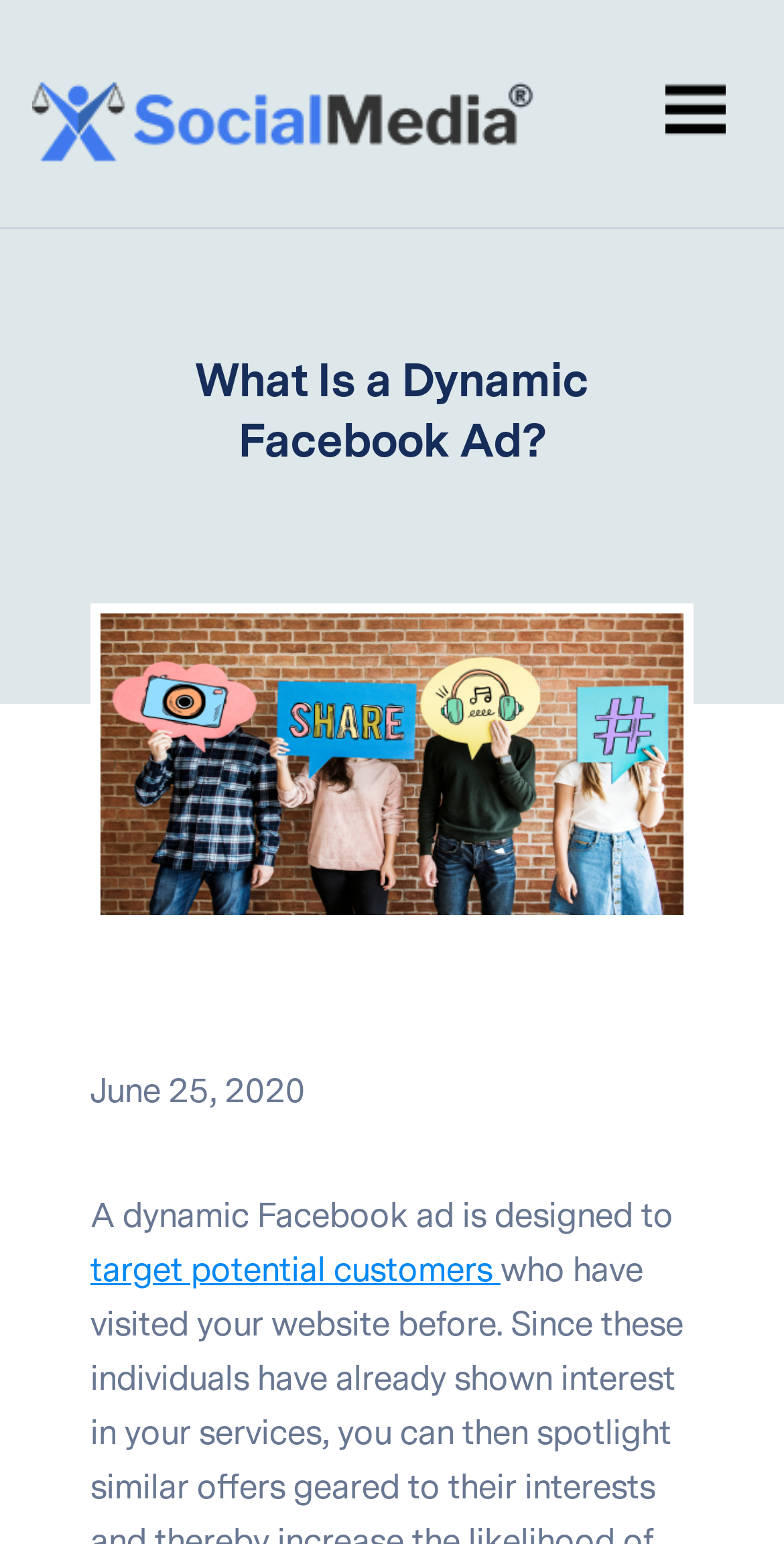Identify the text that serves as the heading for the webpage and generate it.

What Is a Dynamic Facebook Ad?